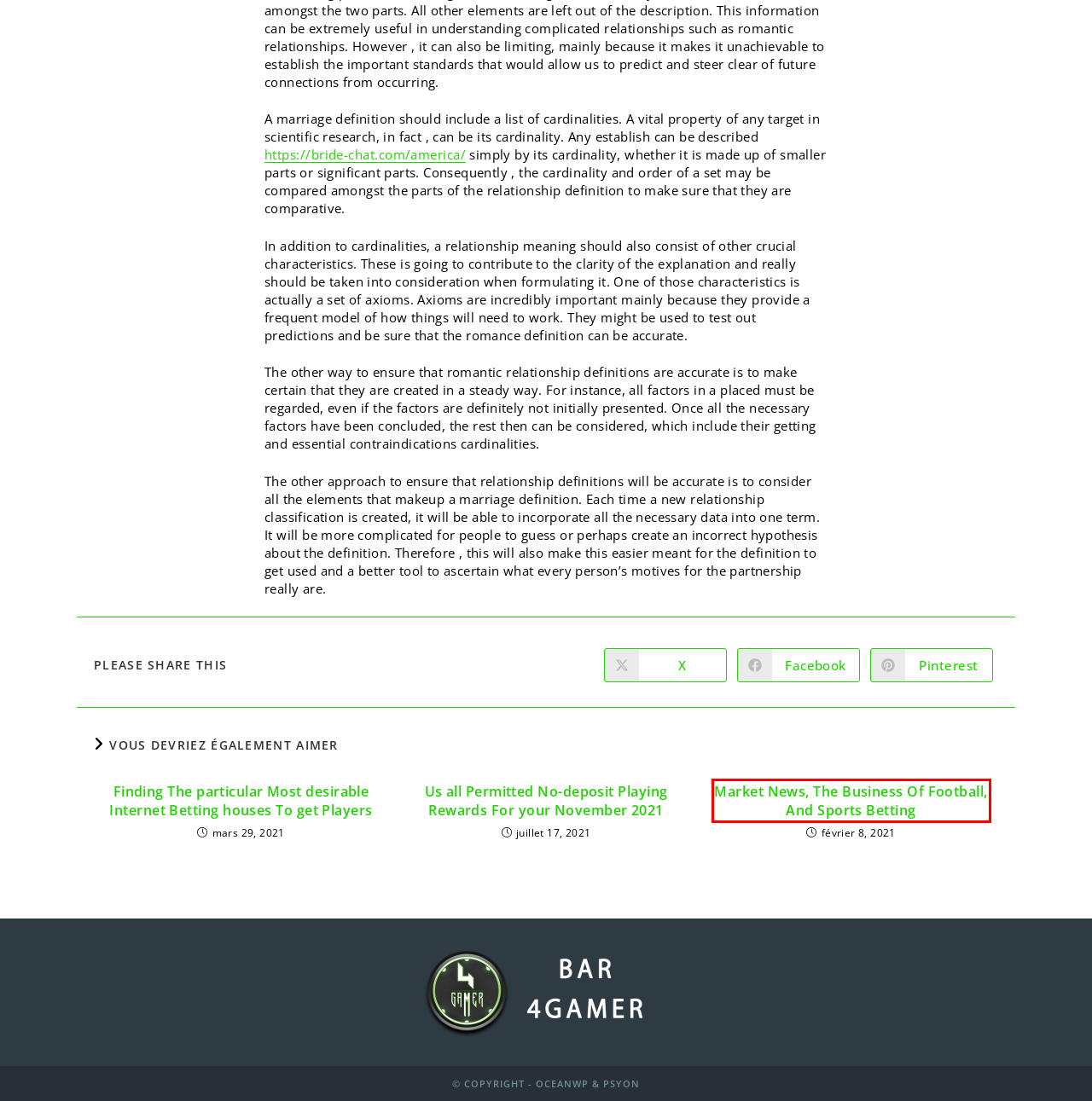Review the screenshot of a webpage which includes a red bounding box around an element. Select the description that best fits the new webpage once the element in the bounding box is clicked. Here are the candidates:
A. Le 4Gamer - 4Gamer
B. Archives des Uncategorized - 4Gamer
C. Événements - 4Gamer
D. Us all Permitted No-deposit Playing Rewards For your November 2021 - 4Gamer
E. North American Mail Order Brides: Meet Girls & Get A North American Wife
F. Planning - 4Gamer
G. Finding The particular Most desirable Internet Betting houses To get Players - 4Gamer
H. Market News, The Business Of Football, And Sports Betting - 4Gamer

H